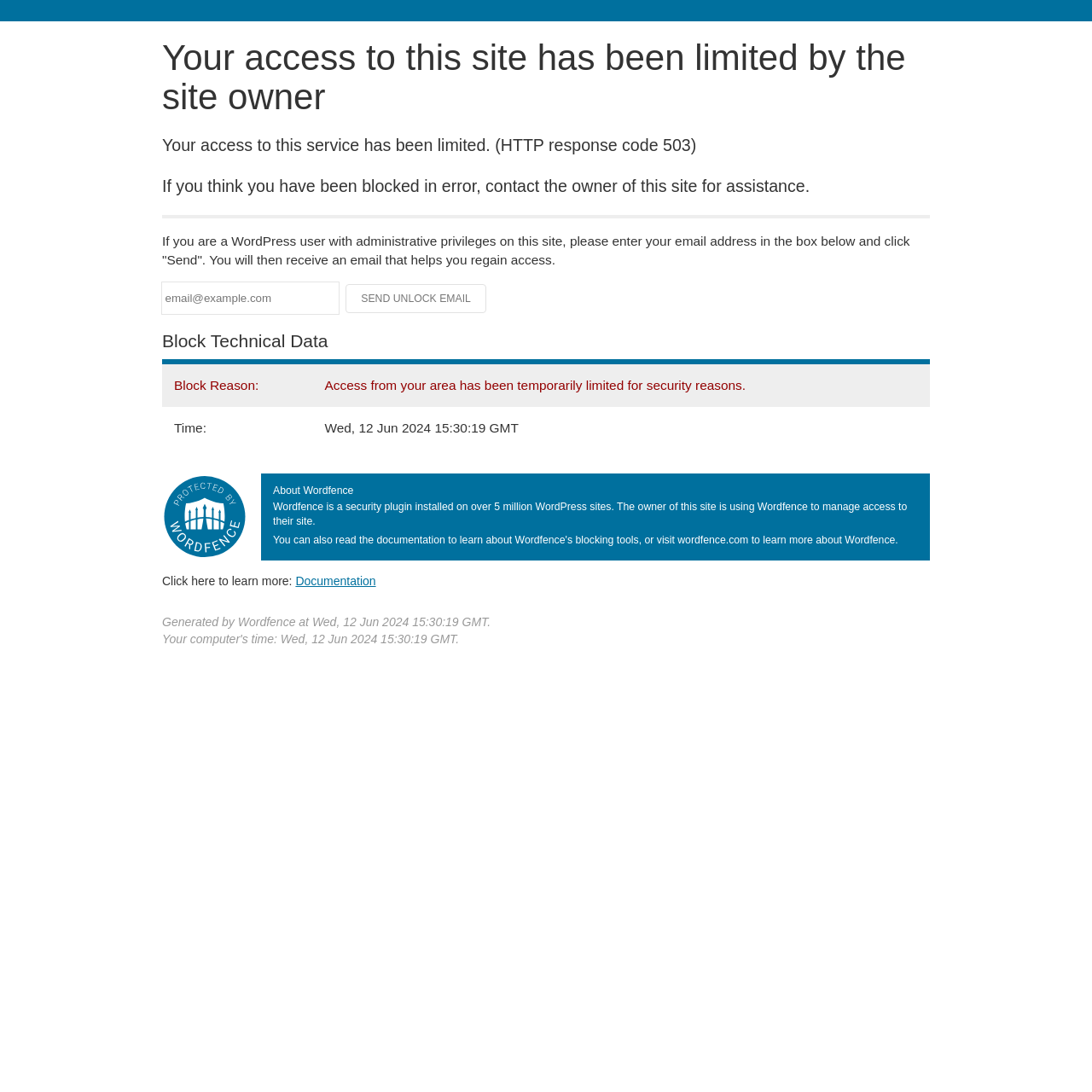Provide a comprehensive description of the webpage.

This webpage appears to be a blocked access page, indicating that the user's access to the site has been limited by the site owner. At the top of the page, there is a heading that displays the same message. Below this heading, there are three paragraphs of text explaining the reason for the block, how to regain access, and what to do if you are a WordPress user with administrative privileges.

A horizontal separator line is placed below these paragraphs, separating them from the rest of the content. Following the separator, there is a section where users can enter their email address in a textbox to receive an email that helps them regain access. Next to the textbox, there is a "Send Unlock Email" button, although it is currently disabled.

Below this section, there is a heading titled "Block Technical Data" followed by a table containing two rows of information. The first row displays the block reason, and the second row shows the time of the block. 

On the right side of the page, there is an image, and below it, a heading titled "About Wordfence" is displayed. This section provides information about Wordfence, a security plugin installed on over 5 million WordPress sites. 

At the bottom of the page, there is a link to learn more about Wordfence, and a line of text indicating that the page was generated by Wordfence at a specific date and time.